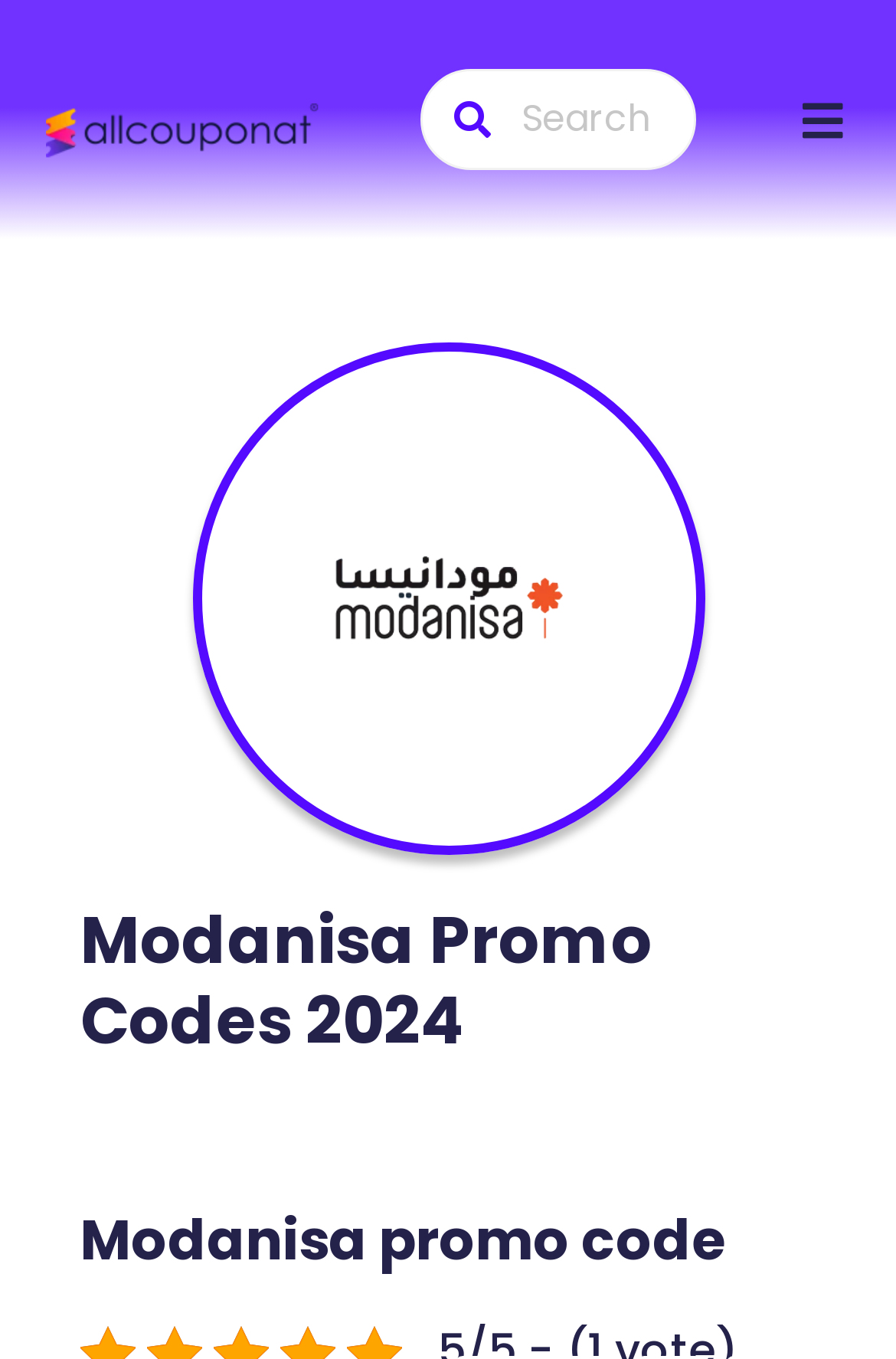Please provide the bounding box coordinate of the region that matches the element description: title="Allcouponat Online". Coordinates should be in the format (top-left x, top-left y, bottom-right x, bottom-right y) and all values should be between 0 and 1.

[0.051, 0.077, 0.359, 0.111]